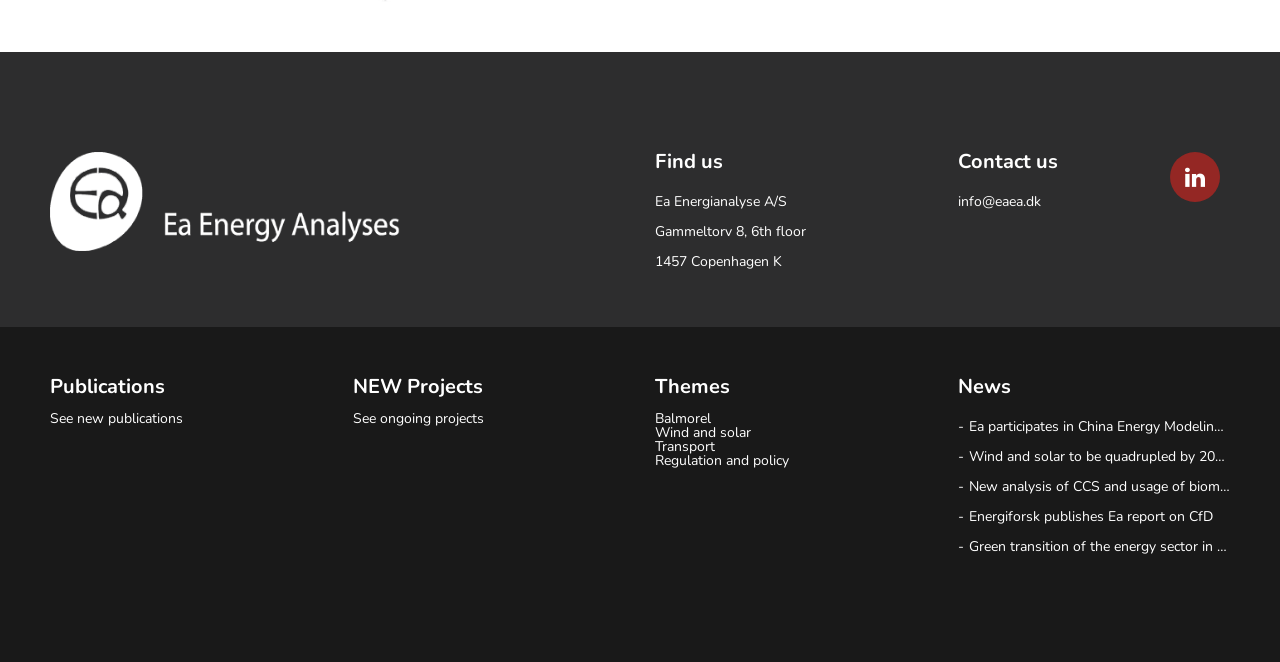How many links are under 'News'?
Based on the image, give a one-word or short phrase answer.

5